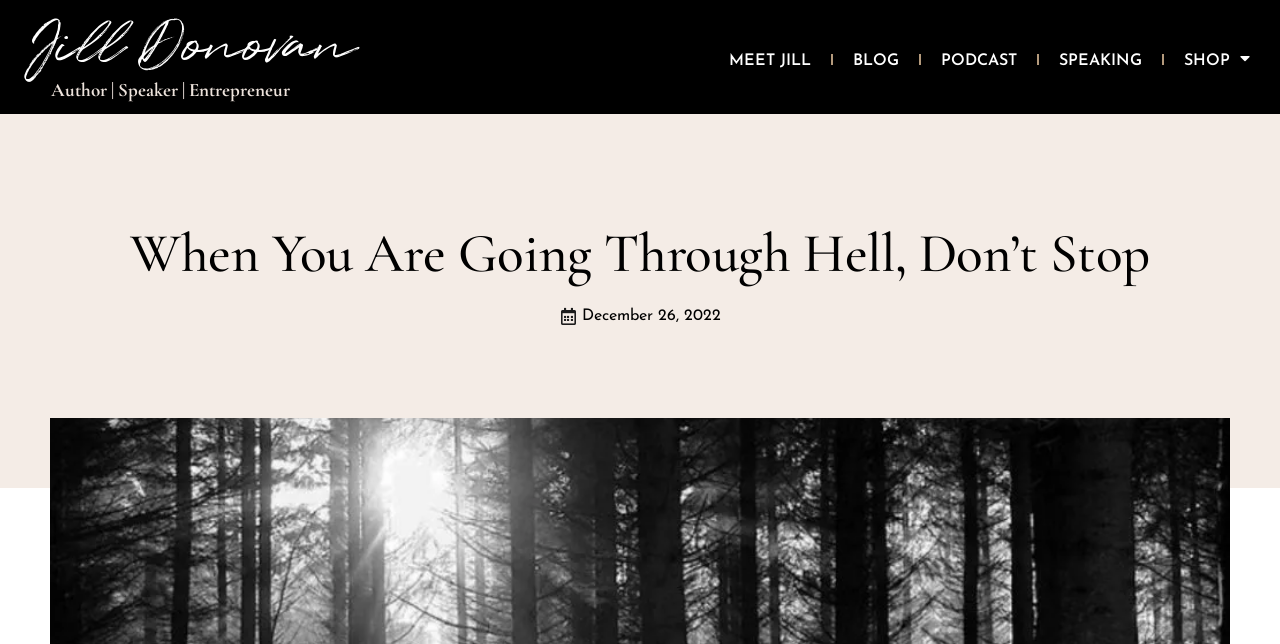Specify the bounding box coordinates (top-left x, top-left y, bottom-right x, bottom-right y) of the UI element in the screenshot that matches this description: Shop

[0.909, 0.062, 0.992, 0.127]